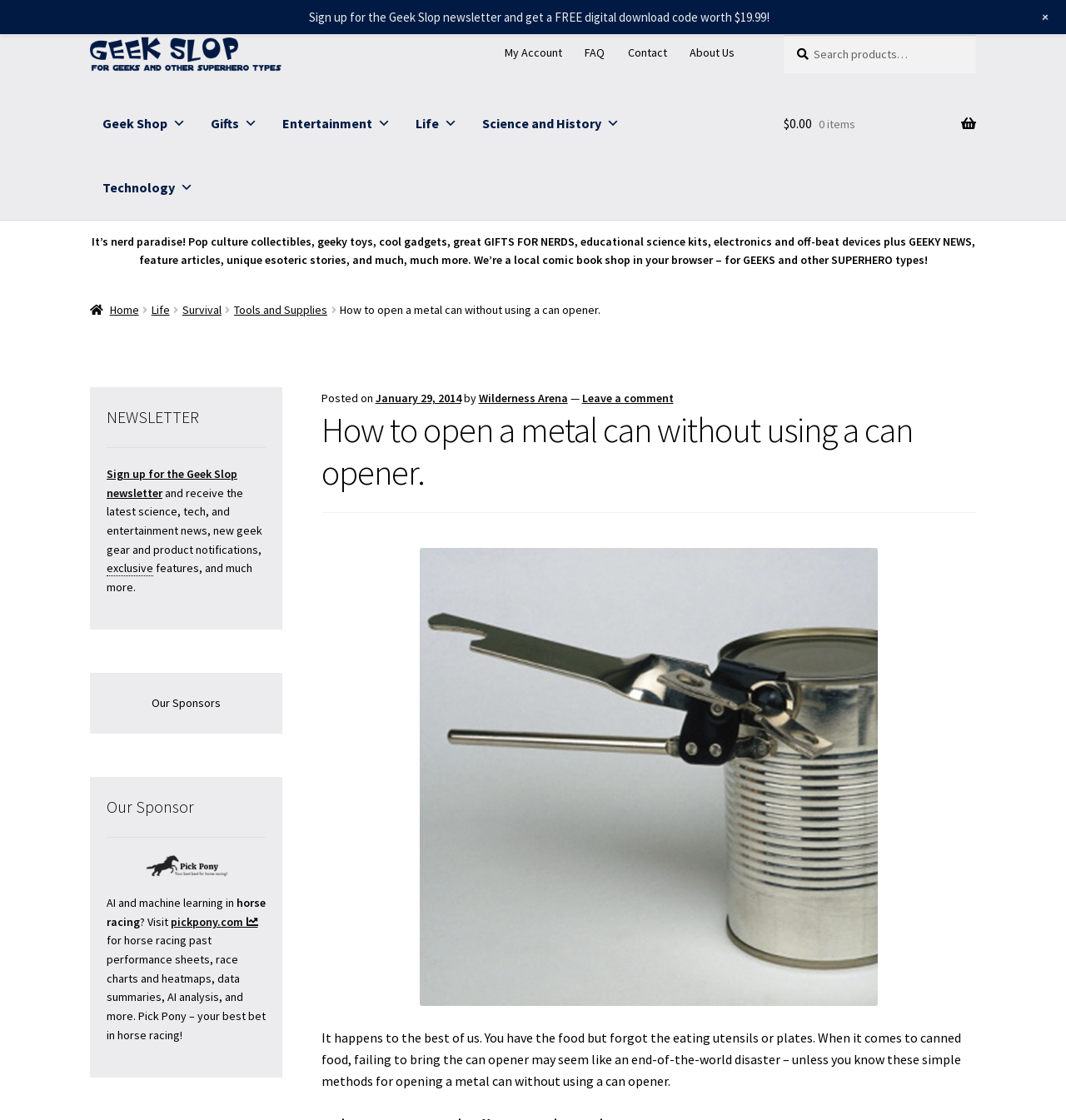What is the topic of the article?
Using the visual information from the image, give a one-word or short-phrase answer.

Opening a metal can